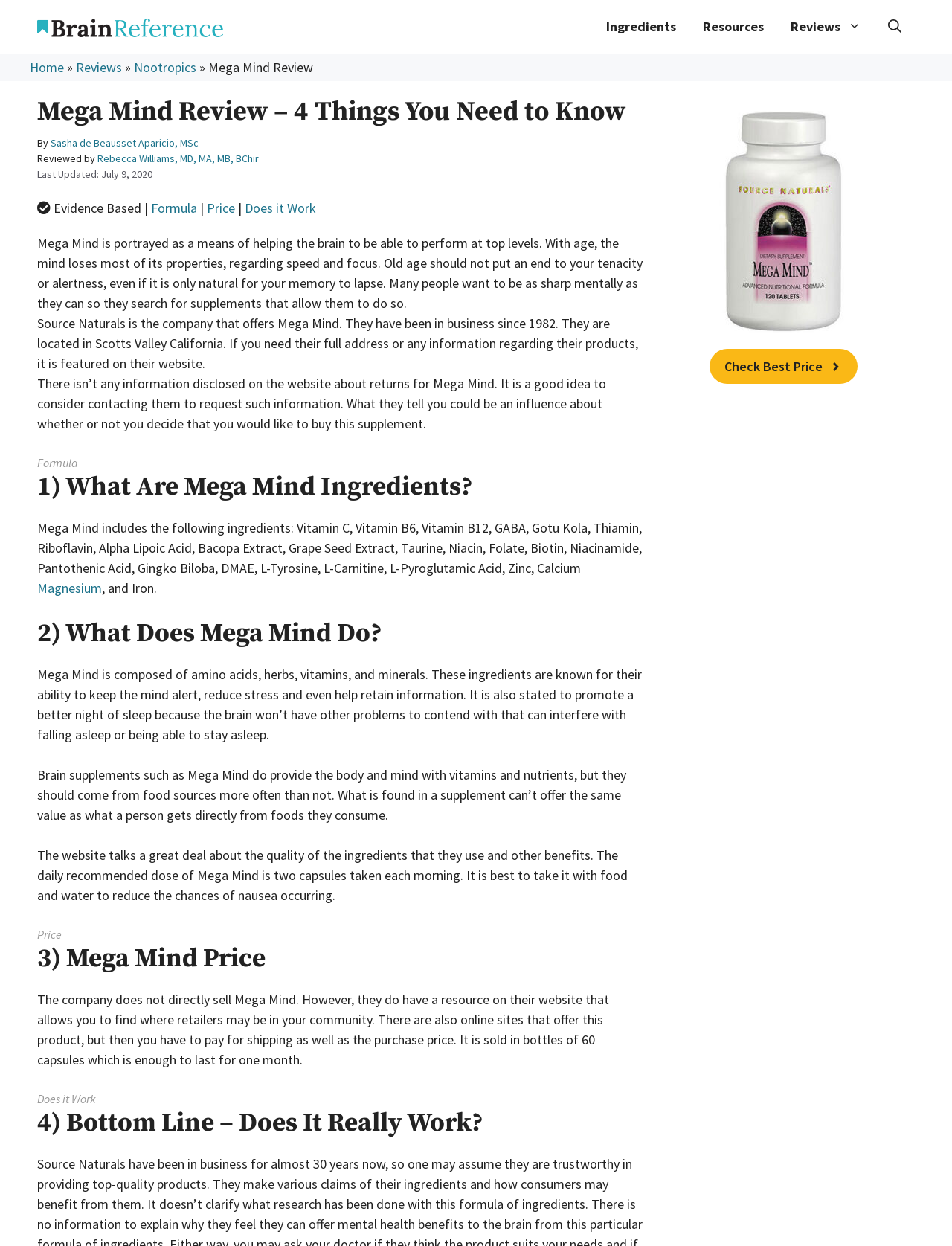Who is the author of the Mega Mind review?
Use the screenshot to answer the question with a single word or phrase.

Sasha de Beausset Aparicio, MSc